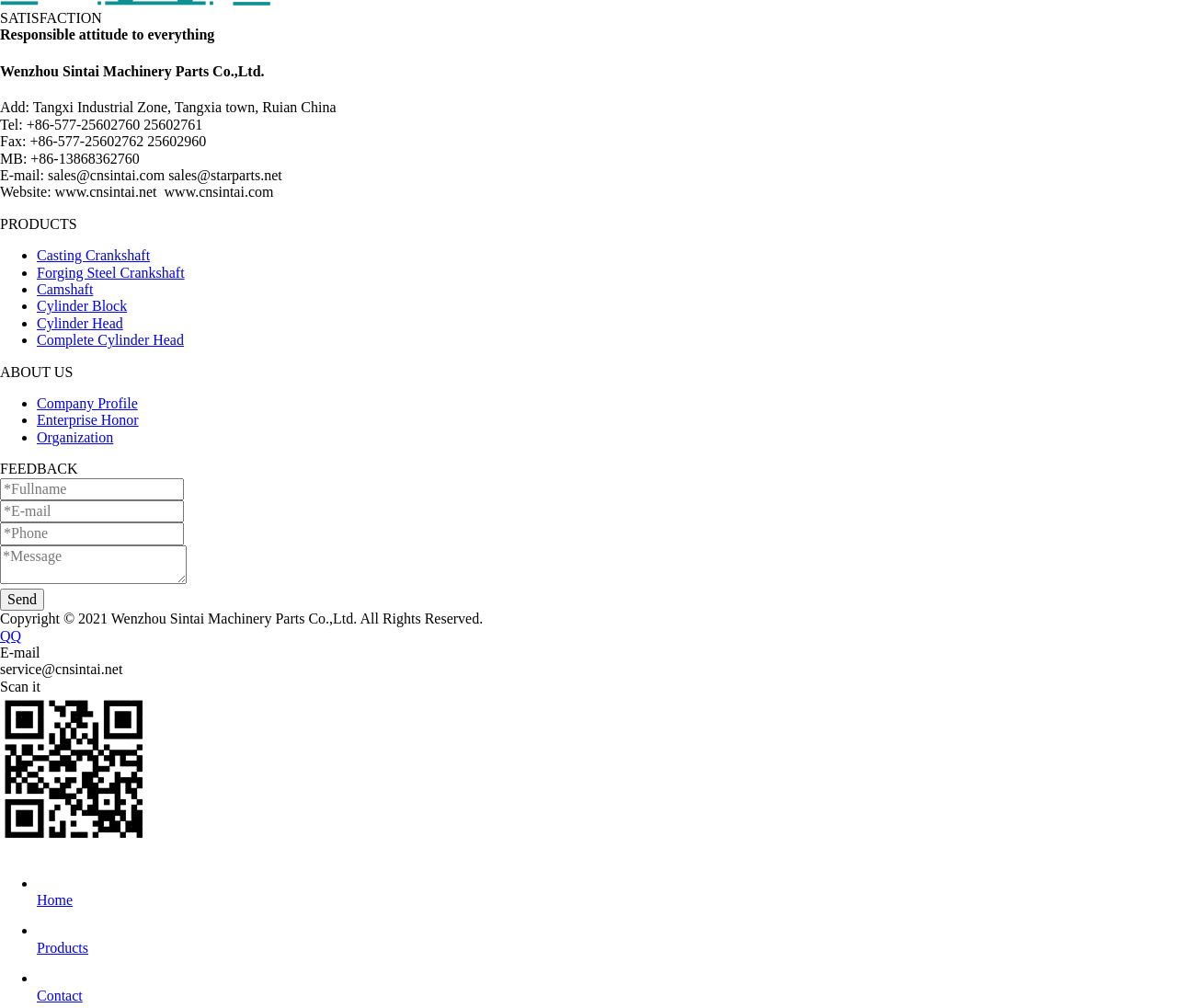Identify the bounding box coordinates for the UI element that matches this description: "Organization".

[0.031, 0.426, 0.096, 0.441]